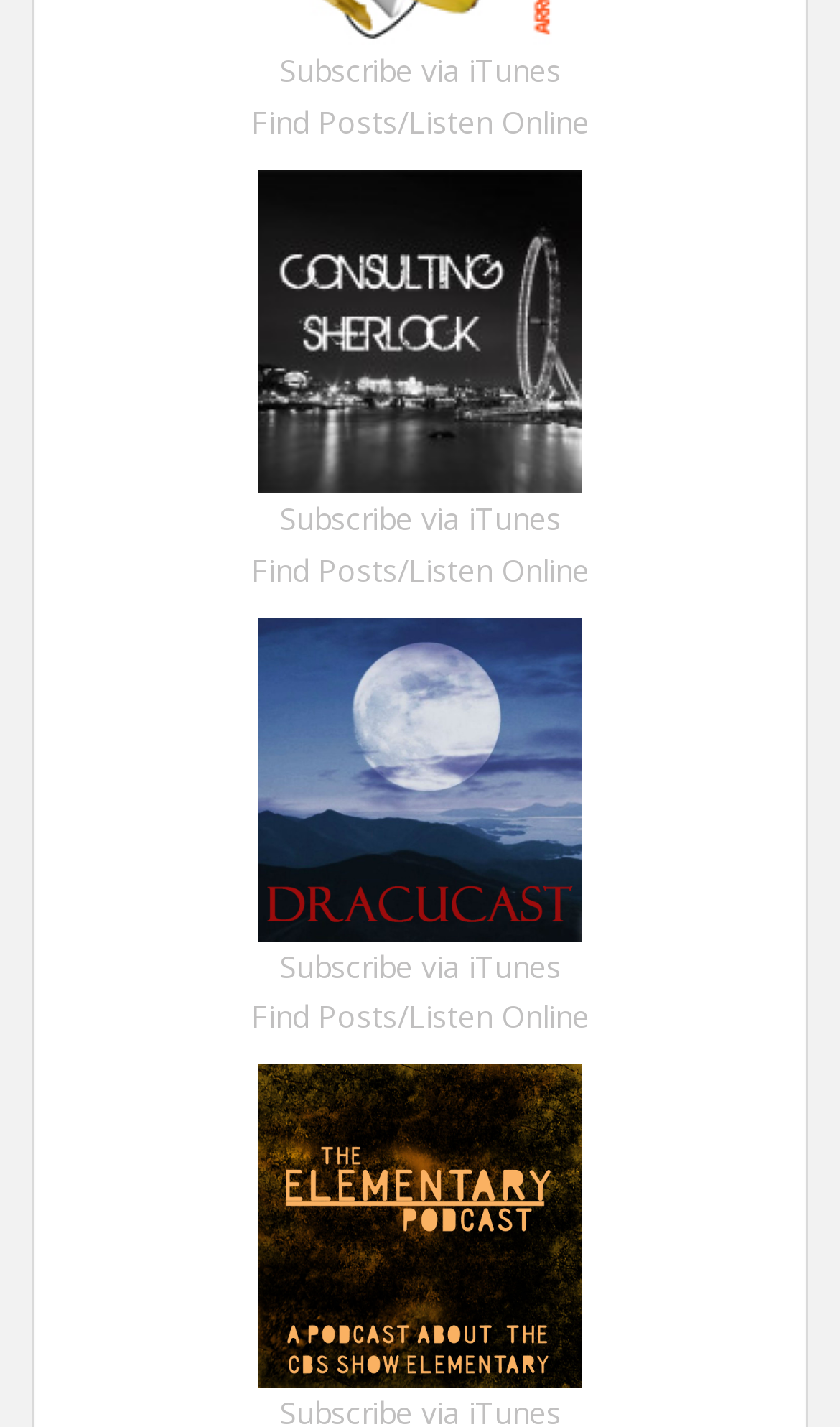Using the provided element description "DTF Fast Fashion Film", determine the bounding box coordinates of the UI element.

None